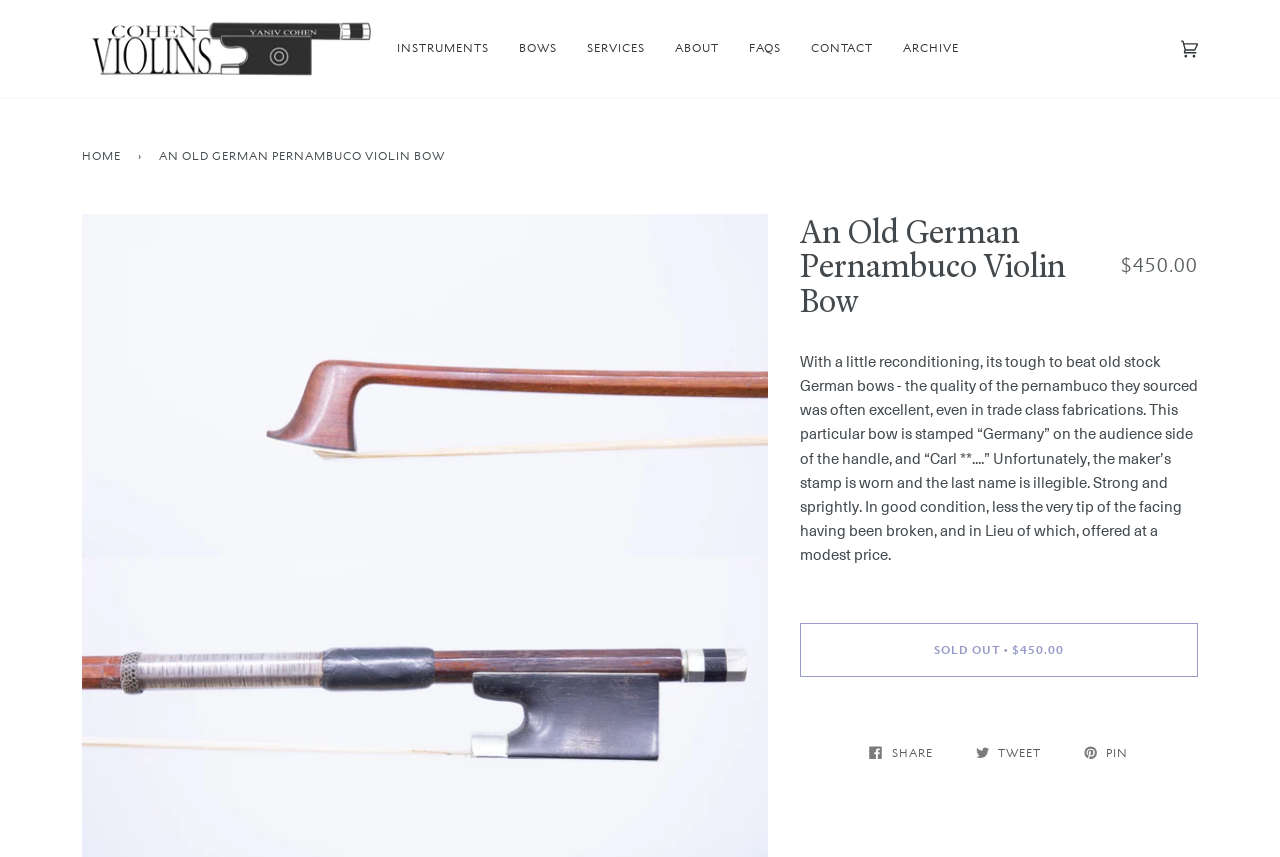Provide a brief response to the question below using a single word or phrase: 
What is the condition of the violin bow?

Good condition